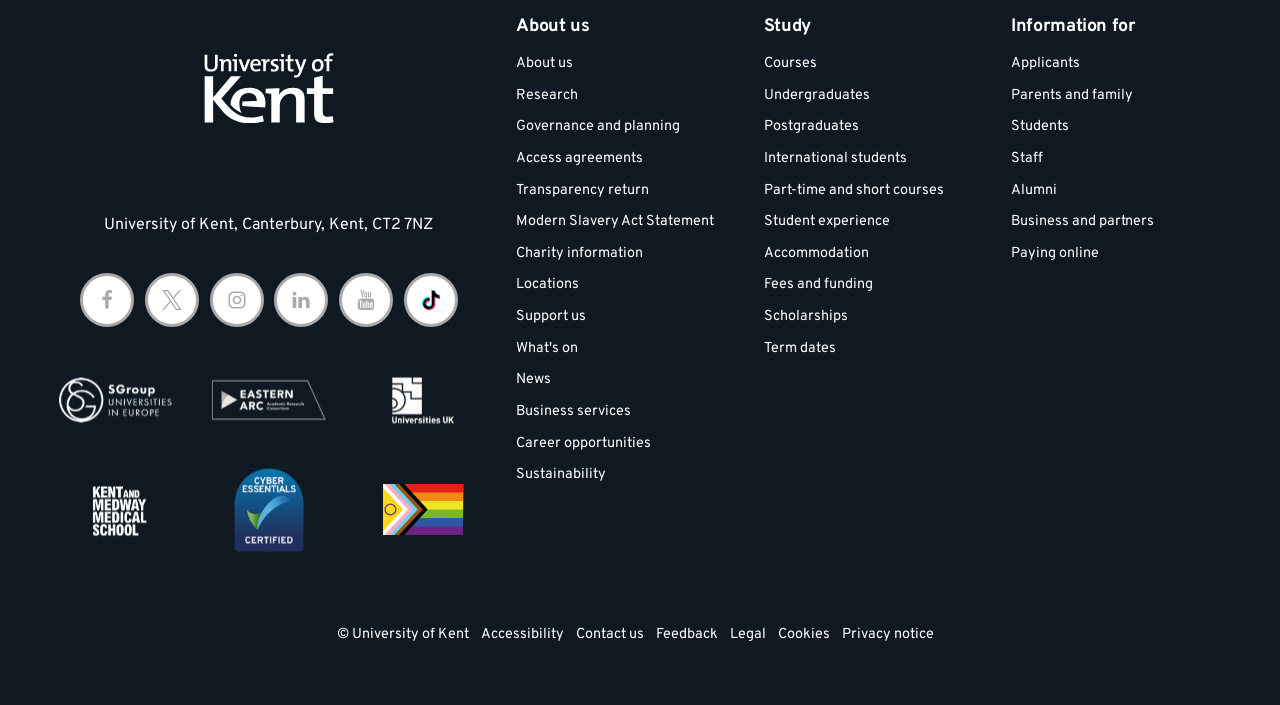Provide a thorough and detailed response to the question by examining the image: 
How many social media links are available?

I counted the number of social media links by looking at the 'Social media links' section, where I found links to Facebook, X, Instagram, LinkedIn, and Youtube.